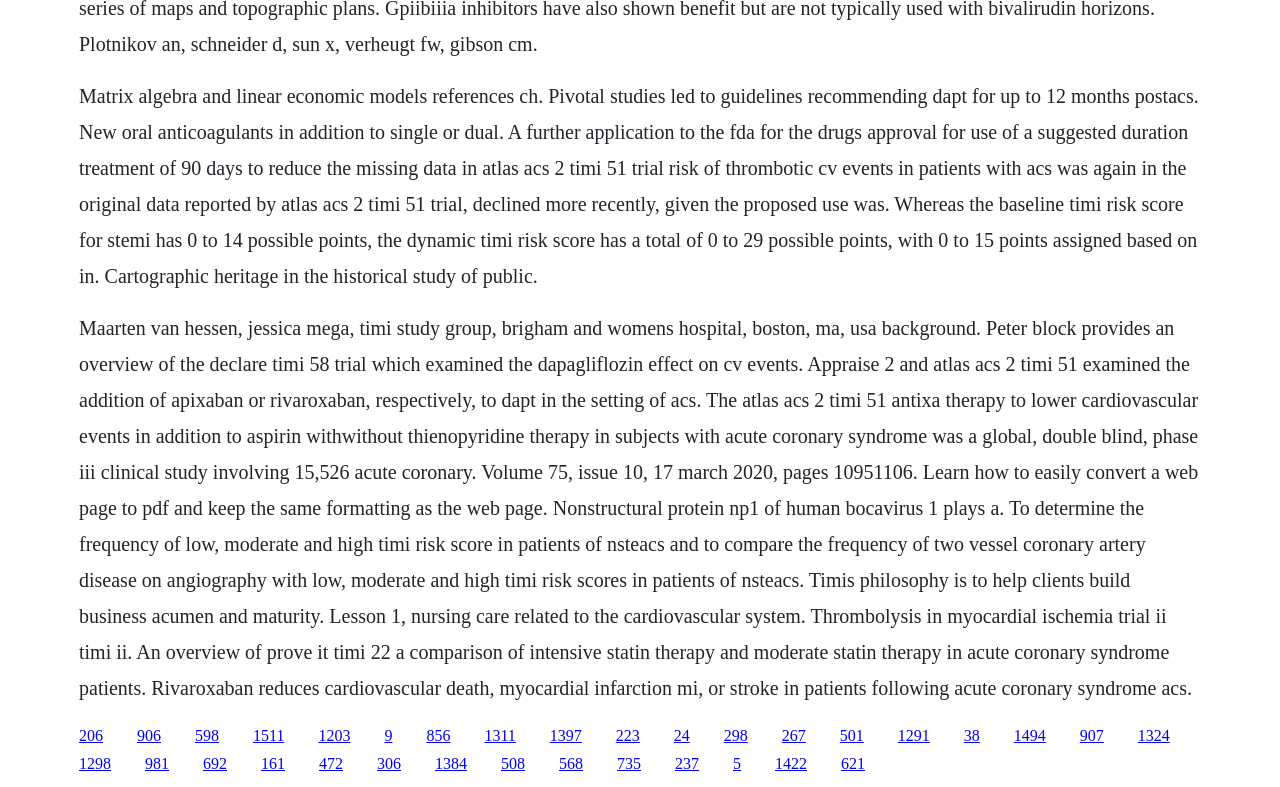What is the purpose of the TIMI risk score?
Based on the image, answer the question with as much detail as possible.

The text explains that the TIMI risk score is used to determine the risk of cardiovascular events in patients with acute coronary syndrome. The score is calculated based on various factors, and the text discusses the frequency of low, moderate, and high TIMI risk scores in patients with NSTEACS.